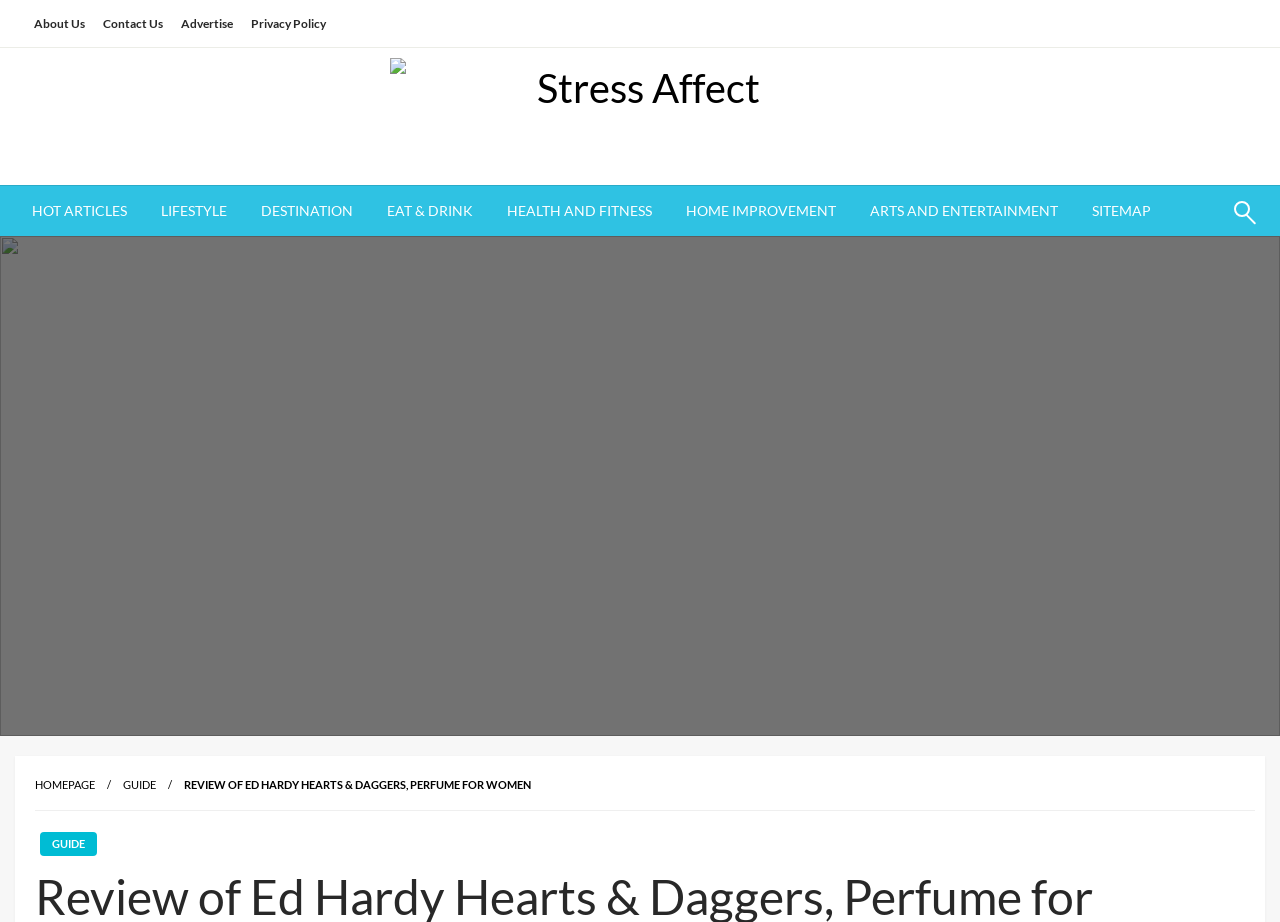Provide the bounding box coordinates of the section that needs to be clicked to accomplish the following instruction: "click the SEND INQUIRY NOW button."

None